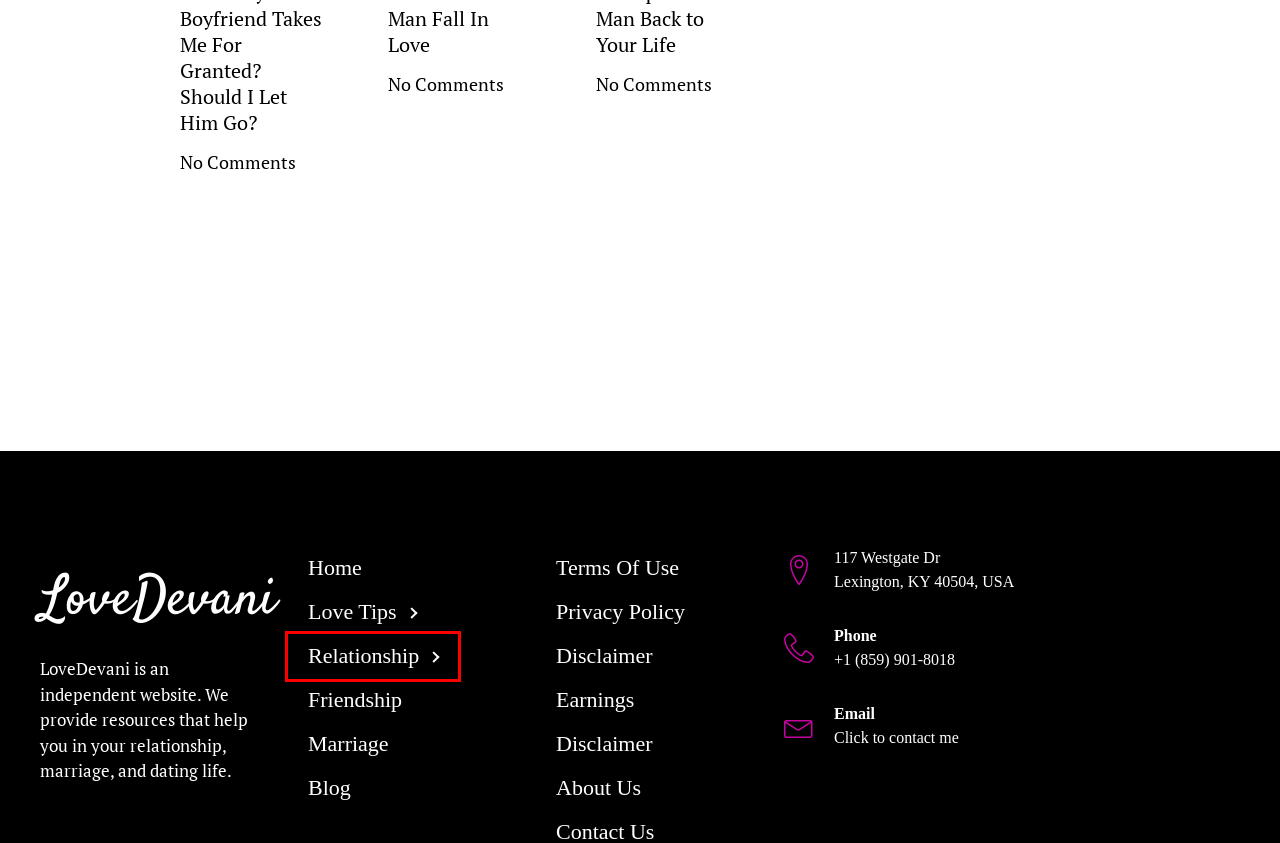A screenshot of a webpage is provided, featuring a red bounding box around a specific UI element. Identify the webpage description that most accurately reflects the new webpage after interacting with the selected element. Here are the candidates:
A. Privacy Policy - LoveDevani.com
B. Disclaimer - LoveDevani.com
C. Contact Us - LoveDevani.com
D. Terms Of Use - LoveDevani.com
E. Relationship Archives - LoveDevani.com
F. Friendship Archives - LoveDevani.com
G. Marriage Archives - LoveDevani.com
H. About Us - LoveDevani.com

E